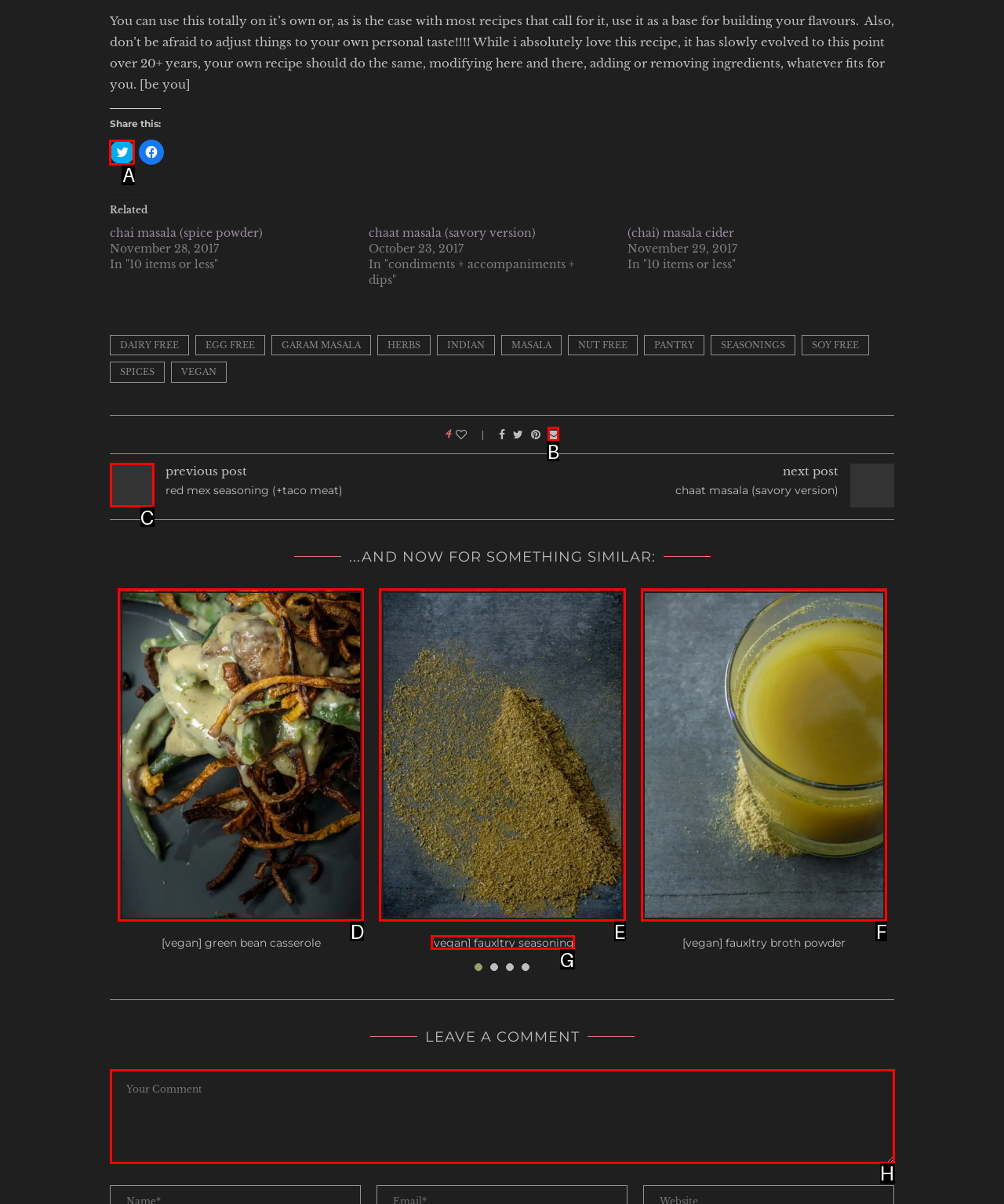Which letter corresponds to the correct option to complete the task: Click to share on Twitter?
Answer with the letter of the chosen UI element.

A